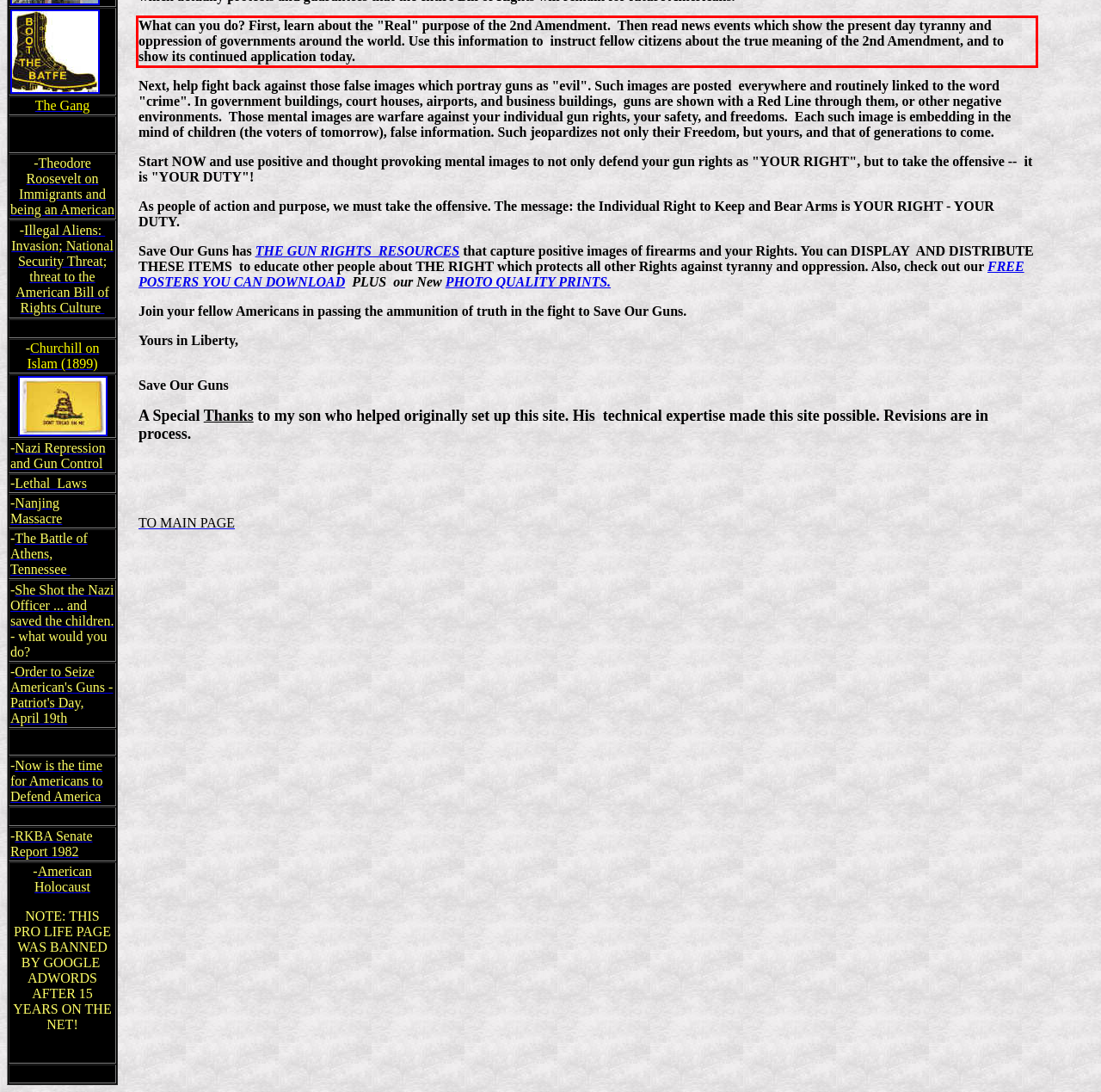Please analyze the provided webpage screenshot and perform OCR to extract the text content from the red rectangle bounding box.

What can you do? First, learn about the "Real" purpose of the 2nd Amendment. Then read news events which show the present day tyranny and oppression of governments around the world. Use this information to instruct fellow citizens about the true meaning of the 2nd Amendment, and to show its continued application today.